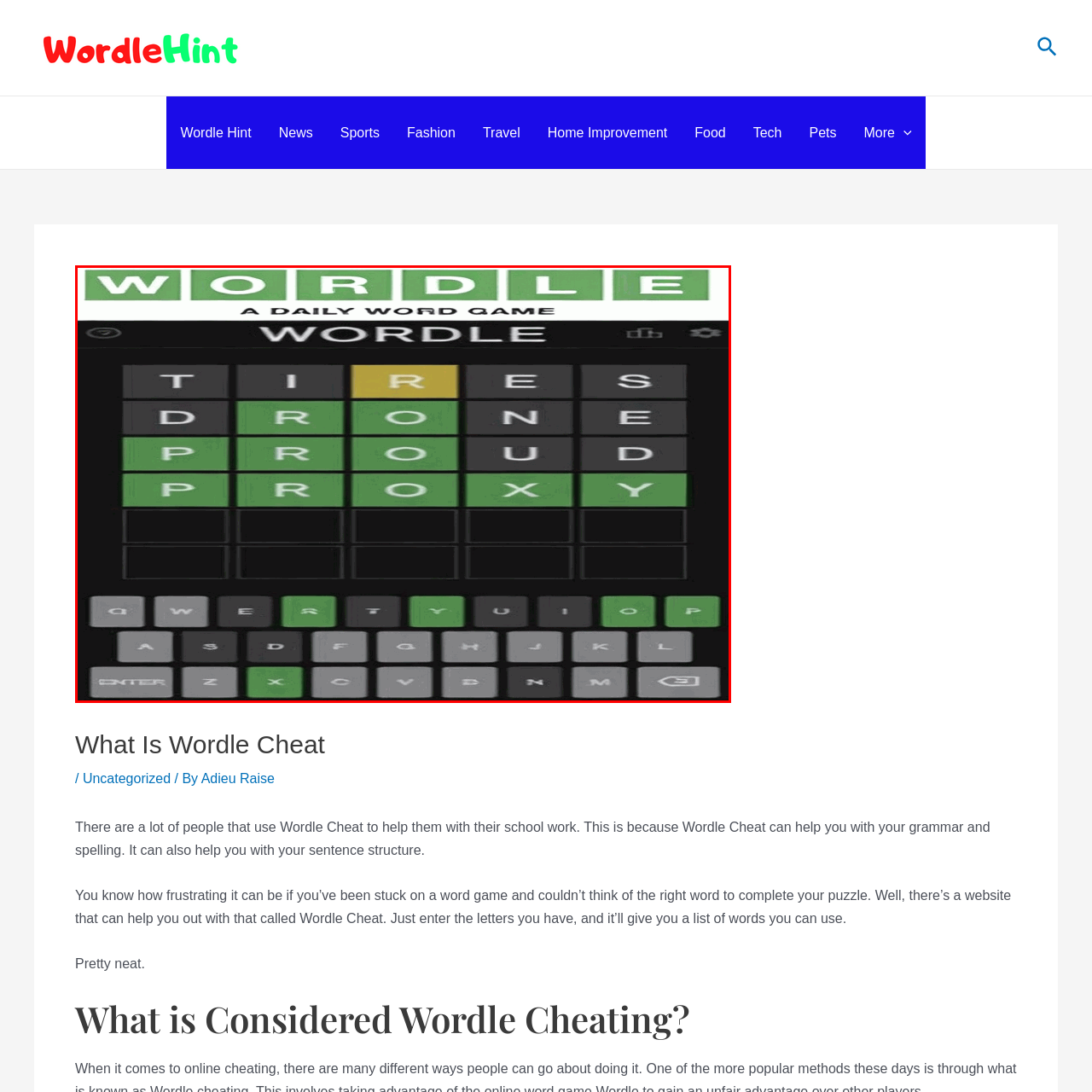Observe the image within the red boundary, What does the yellow letter 'I' in 'TIRES' signify? Respond with a one-word or short phrase answer.

correct letter in wrong position